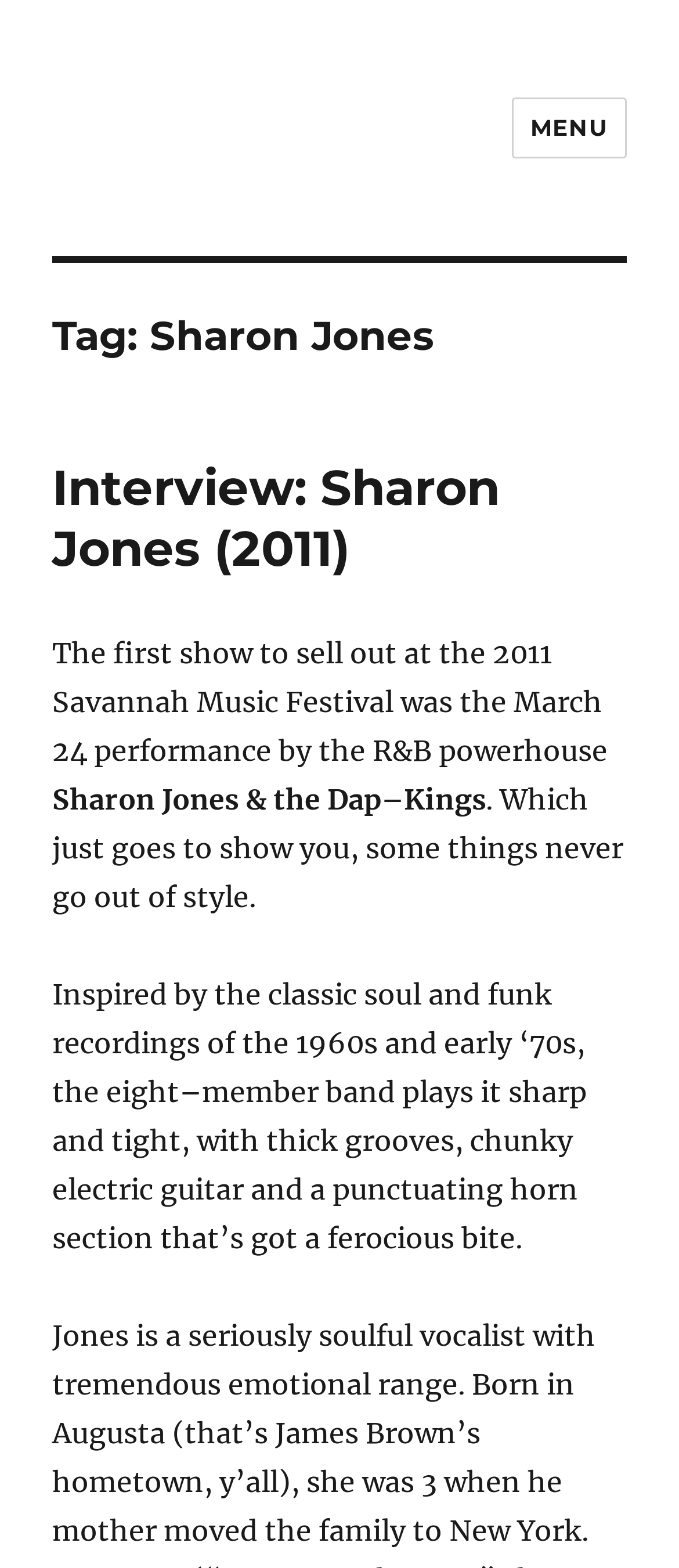Given the element description Interview: Sharon Jones (2011), predict the bounding box coordinates for the UI element in the webpage screenshot. The format should be (top-left x, top-left y, bottom-right x, bottom-right y), and the values should be between 0 and 1.

[0.077, 0.292, 0.736, 0.369]